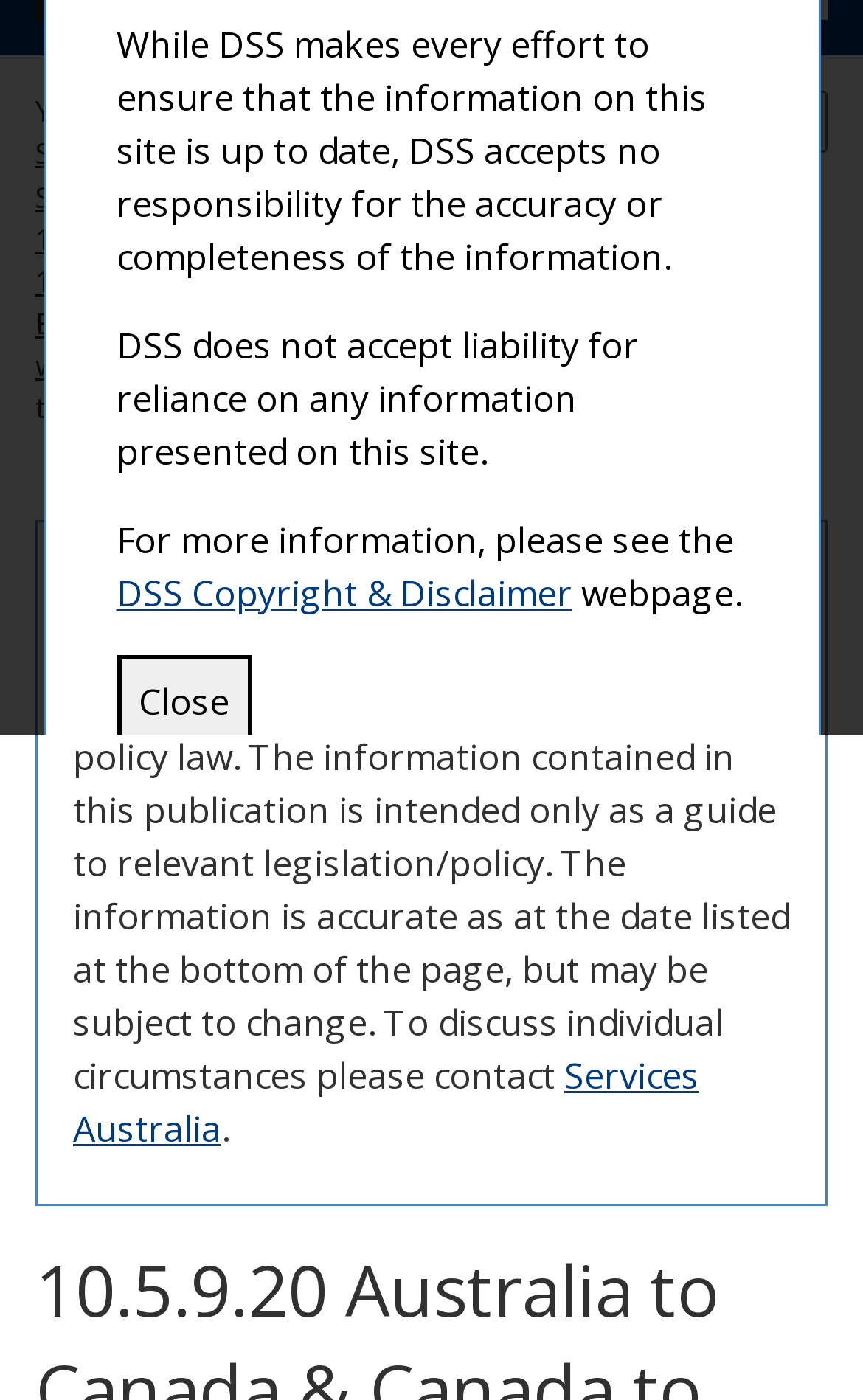Locate the UI element that matches the description 10.5 Agreement with Canada in the webpage screenshot. Return the bounding box coordinates in the format (top-left x, top-left y, bottom-right x, bottom-right y), with values ranging from 0 to 1.

[0.041, 0.156, 0.477, 0.184]